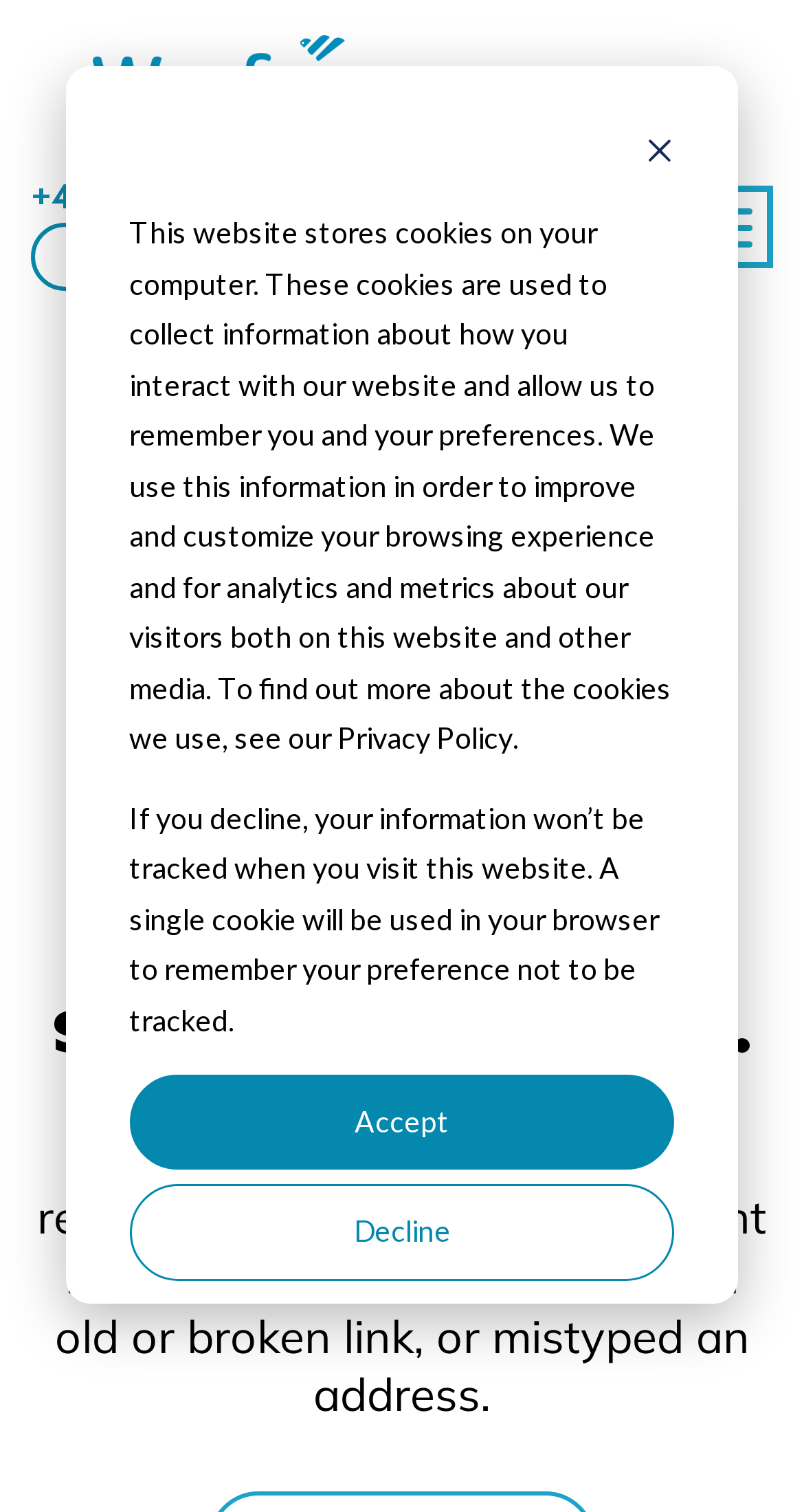Given the element description aria-label="Wayfairer", identify the bounding box coordinates for the UI element on the webpage screenshot. The format should be (top-left x, top-left y, bottom-right x, bottom-right y), with values between 0 and 1.

[0.115, 0.024, 0.526, 0.085]